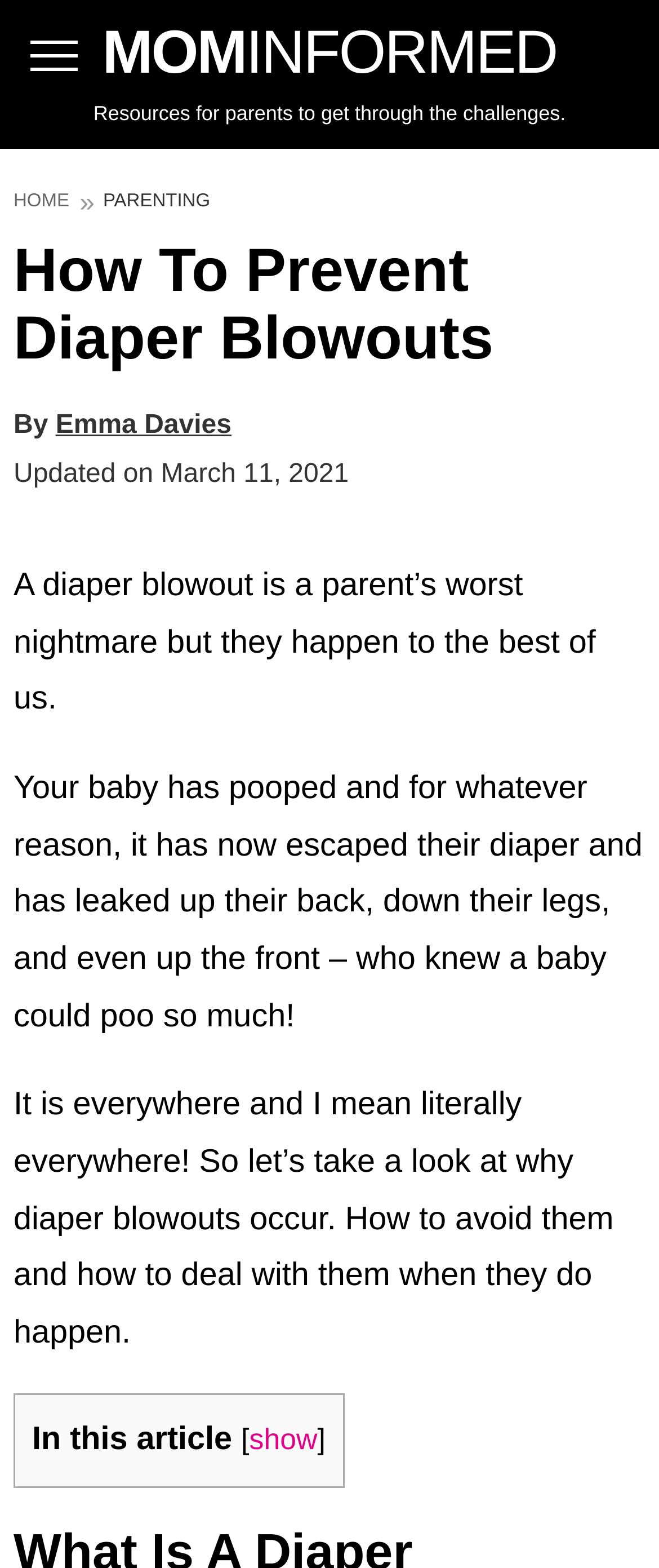Answer succinctly with a single word or phrase:
What is described as a 'parent's worst nightmare'?

Diaper blowout